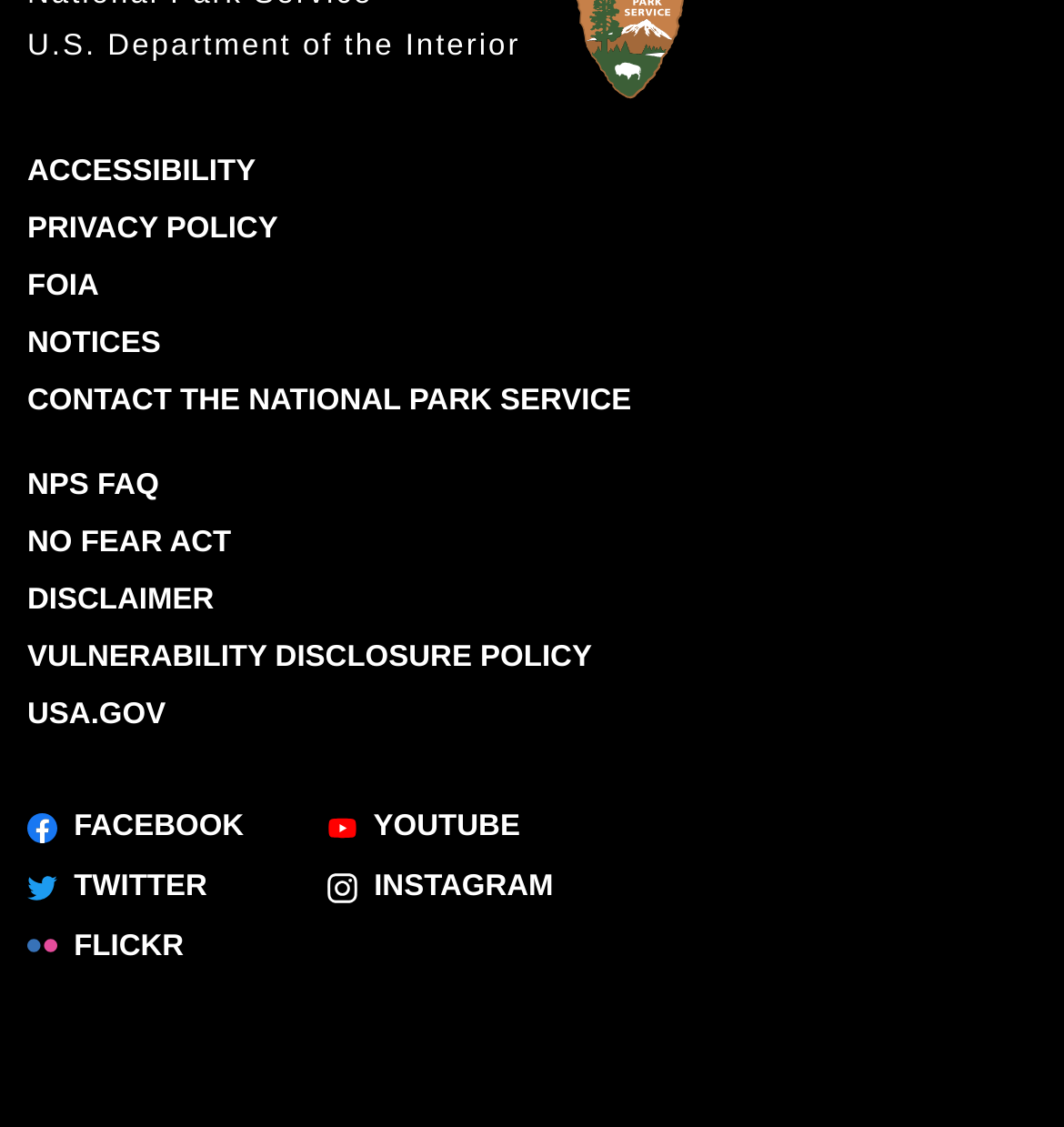Determine the bounding box coordinates of the clickable area required to perform the following instruction: "Visit the U.S. Department of the Interior website". The coordinates should be represented as four float numbers between 0 and 1: [left, top, right, bottom].

[0.026, 0.02, 0.489, 0.067]